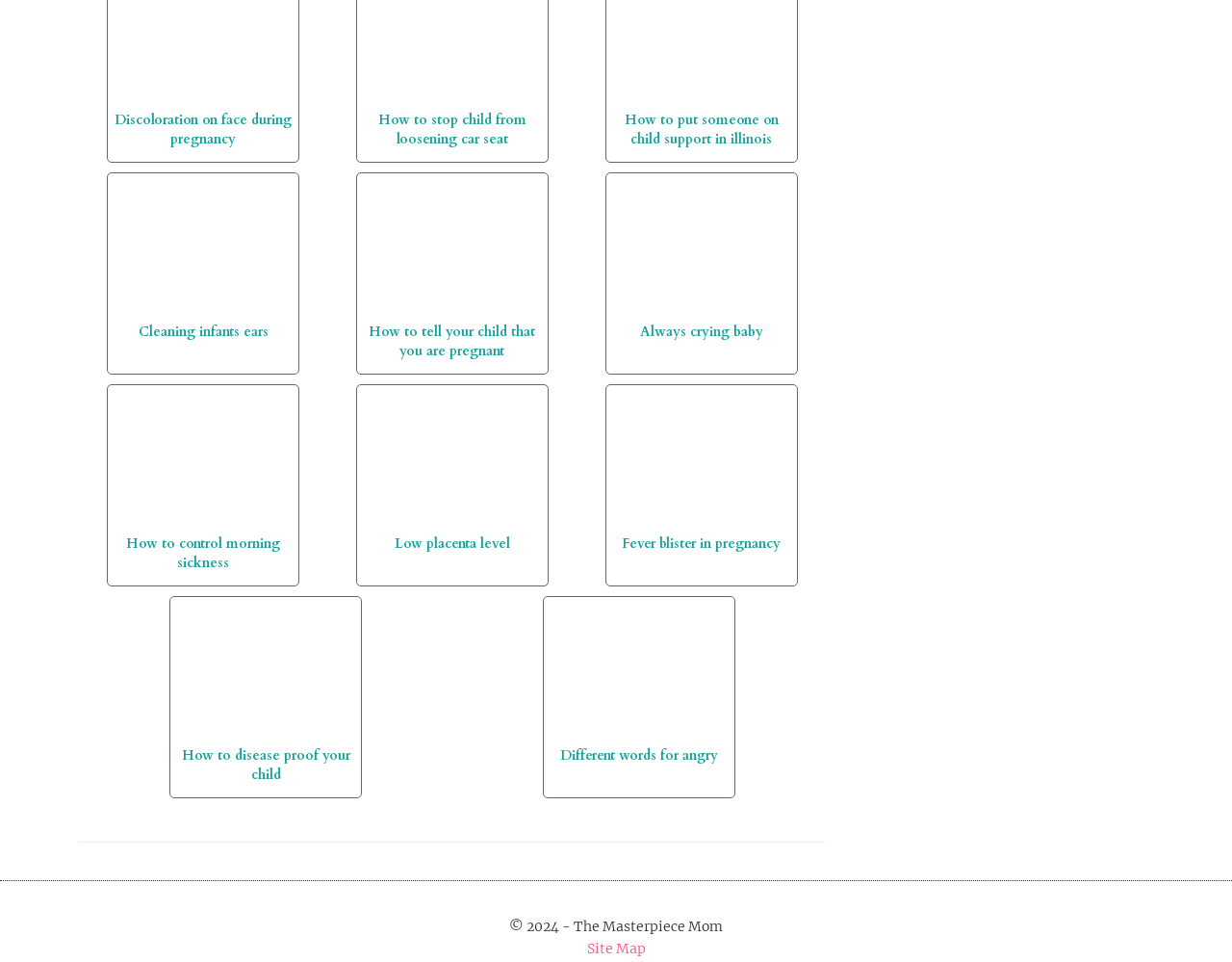Use one word or a short phrase to answer the question provided: 
What is the purpose of the 'Site Map' link?

To navigate the website